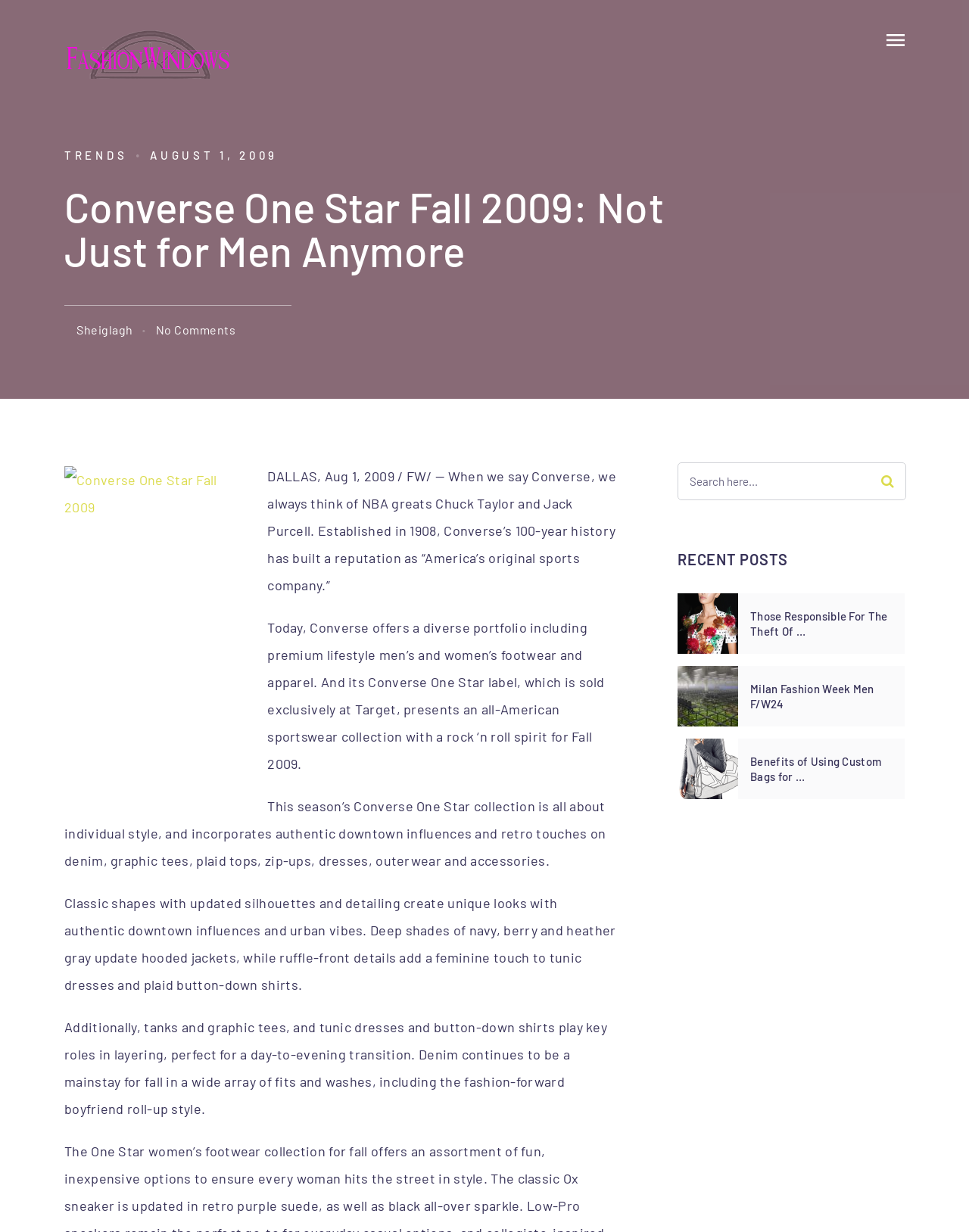Given the element description: "Milan Fashion Week Men F/W24", predict the bounding box coordinates of the UI element it refers to, using four float numbers between 0 and 1, i.e., [left, top, right, bottom].

[0.774, 0.553, 0.921, 0.577]